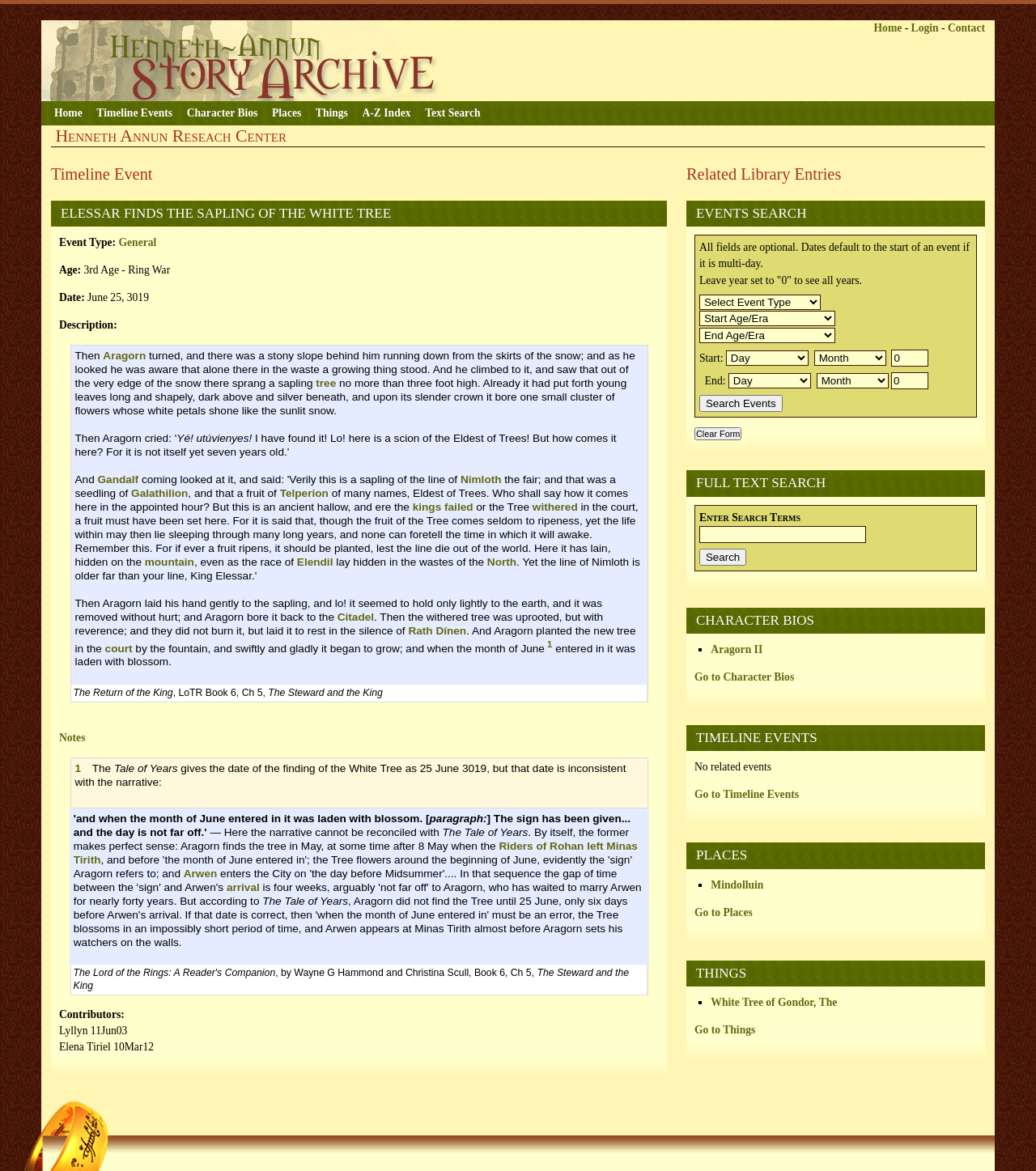Construct a thorough caption encompassing all aspects of the webpage.

The webpage is about an event in the Lord of the Rings series, specifically when Elessar finds the sapling of the White Tree. At the top of the page, there are several links to navigate to different parts of the website, including "Skip to content", "Skip to logon", "Skip to navigation", and "Skip to footer". 

Below these links, there is a heading that reads "Henneth Annûn Research Center" with a link to the center's homepage. To the right of this heading, there are links to "Home", "Login", "Contact", and other pages. 

The main content of the page is divided into sections. The first section has a heading that reads "Timeline Event" and provides information about the event, including the event type, age, date, and description. The description is a long passage of text that describes the event in detail.

Below this section, there is a blockquote that contains the main text of the event. The text is a narrative that describes Aragorn's discovery of the sapling of the White Tree. The passage includes links to other characters and locations in the Lord of the Rings series, such as Gandalf, Nimloth, and the Citadel.

After the blockquote, there is a section that provides additional information about the event, including a note about the date of the event and a reference to "The Tale of Years". This section also includes a blockquote with additional text that discusses the inconsistency between the narrative and "The Tale of Years".

At the bottom of the page, there is a section with a heading that reads "Notes" and provides additional information about the event.